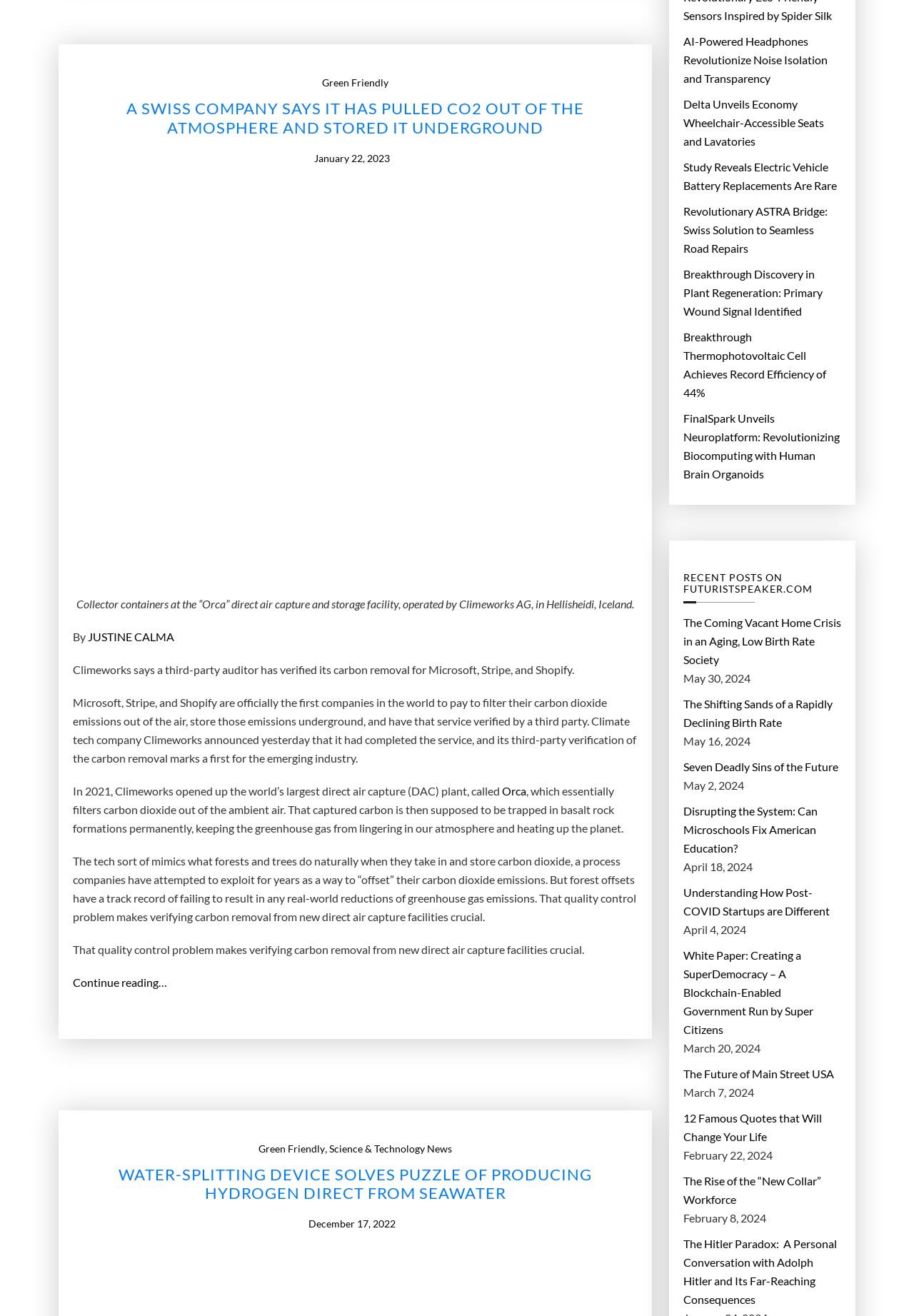Please provide the bounding box coordinates for the element that needs to be clicked to perform the following instruction: "Click on the 'Green Friendly' link". The coordinates should be given as four float numbers between 0 and 1, i.e., [left, top, right, bottom].

[0.352, 0.056, 0.425, 0.07]